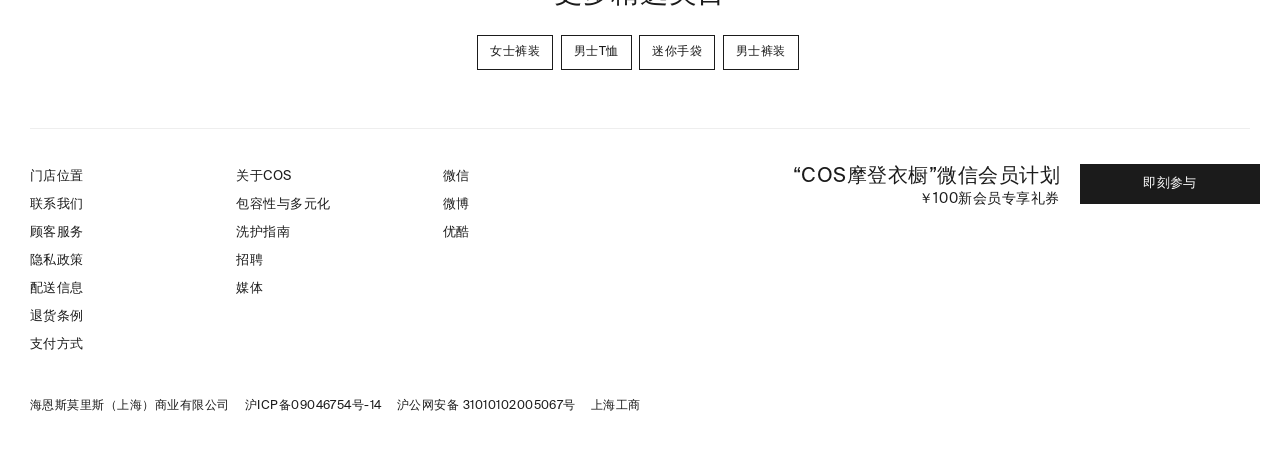What is the brand name mentioned on the webpage?
Based on the visual content, answer with a single word or a brief phrase.

COS